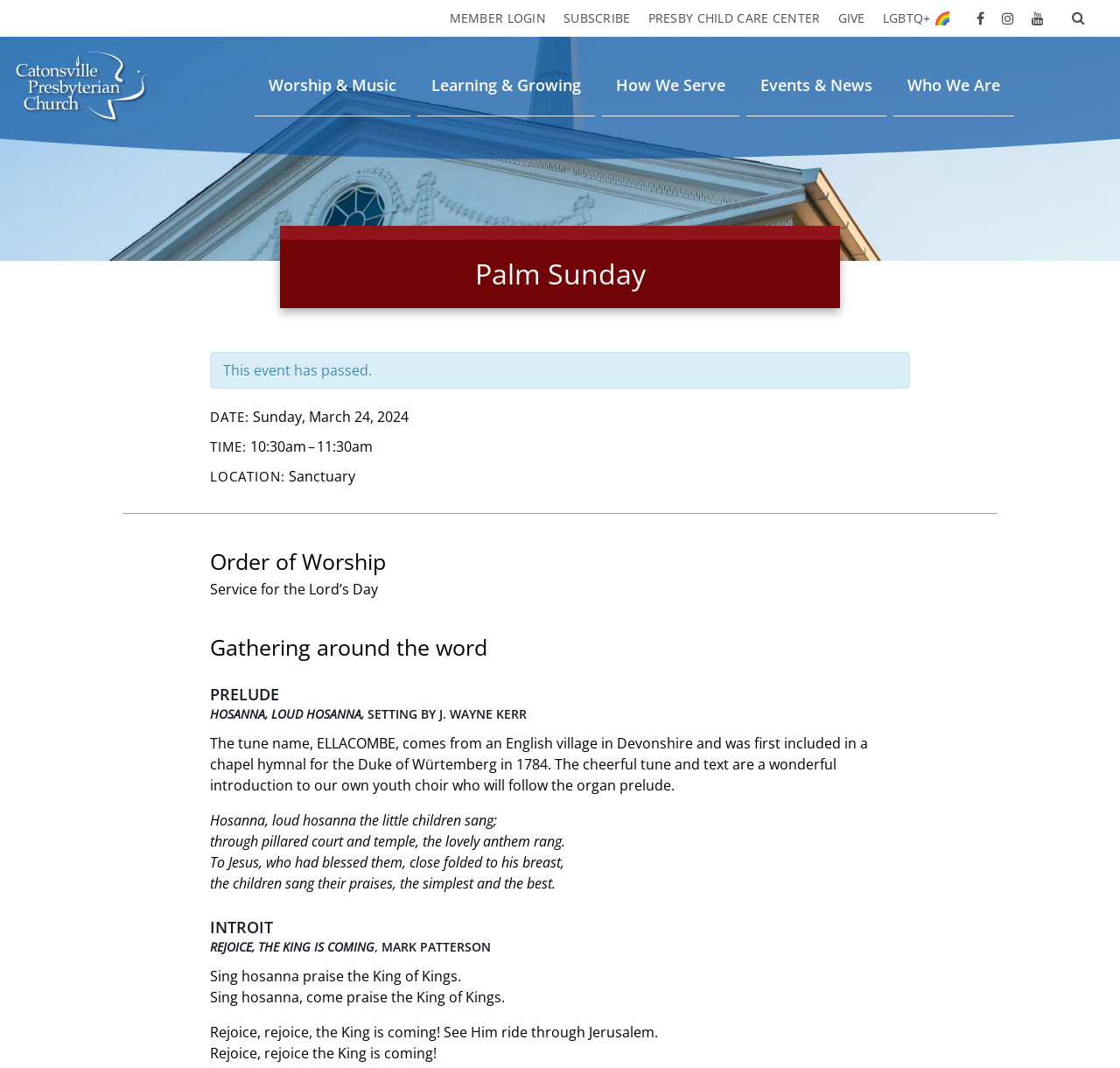Find the bounding box coordinates of the element's region that should be clicked in order to follow the given instruction: "Log in as a member". The coordinates should consist of four float numbers between 0 and 1, i.e., [left, top, right, bottom].

[0.401, 0.009, 0.488, 0.025]